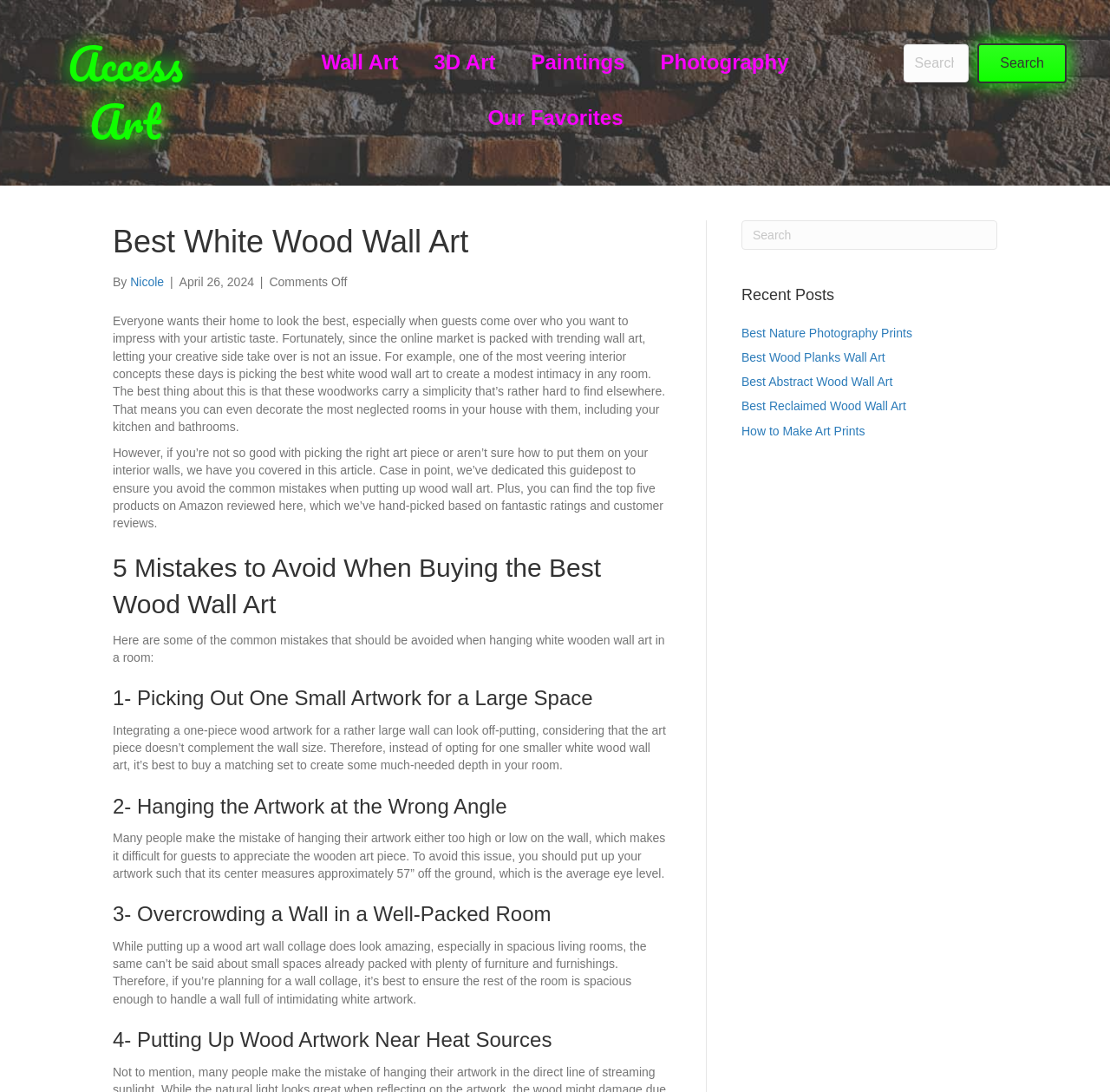What is the recommended way to decorate a large wall?
Analyze the screenshot and provide a detailed answer to the question.

According to the webpage, when decorating a large wall, it's recommended to buy a matching set of wood wall art instead of a single small piece, as mentioned in the section '1- Picking Out One Small Artwork for a Large Space'.